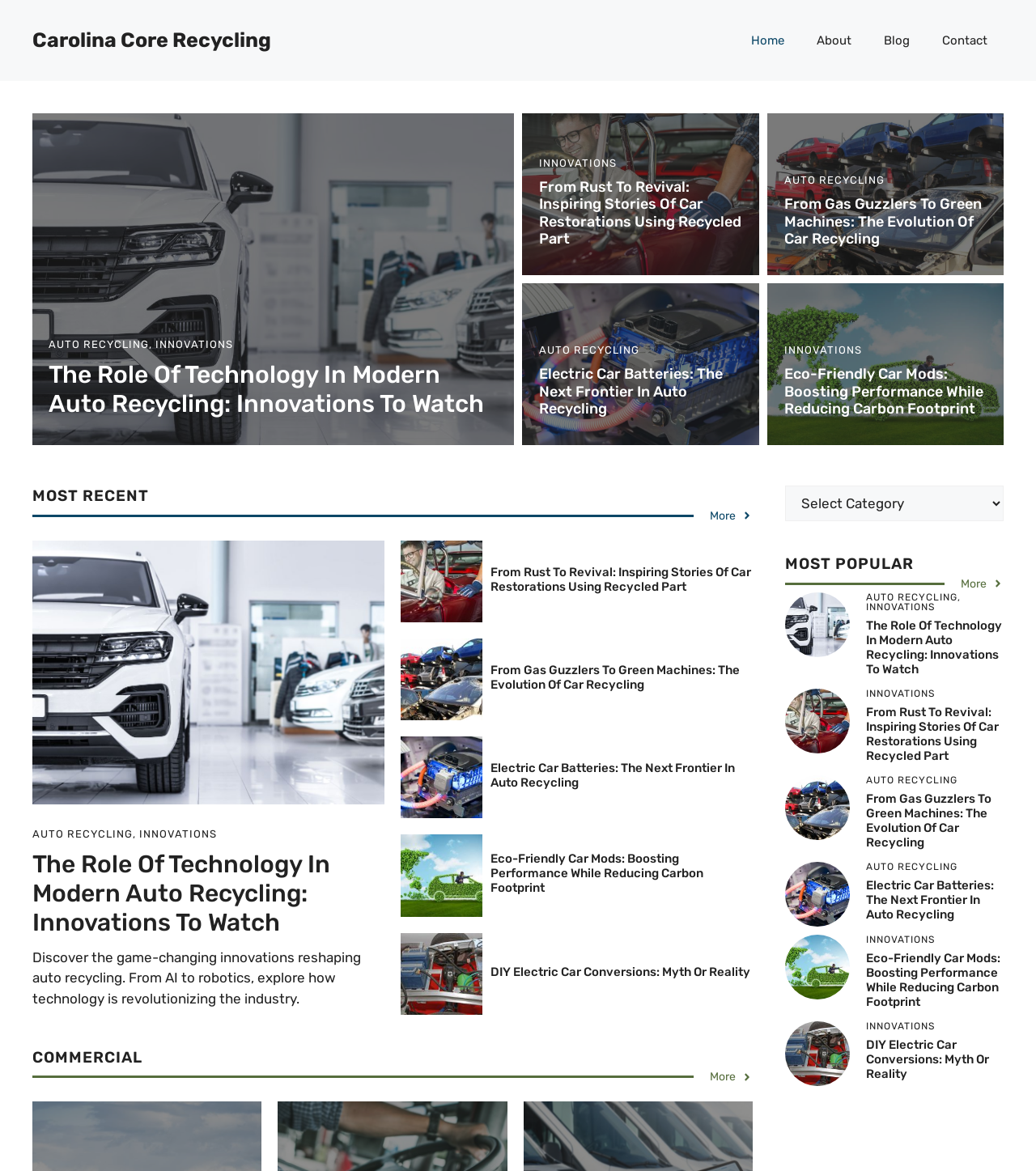Determine the bounding box coordinates of the clickable region to carry out the instruction: "Search for a book".

None